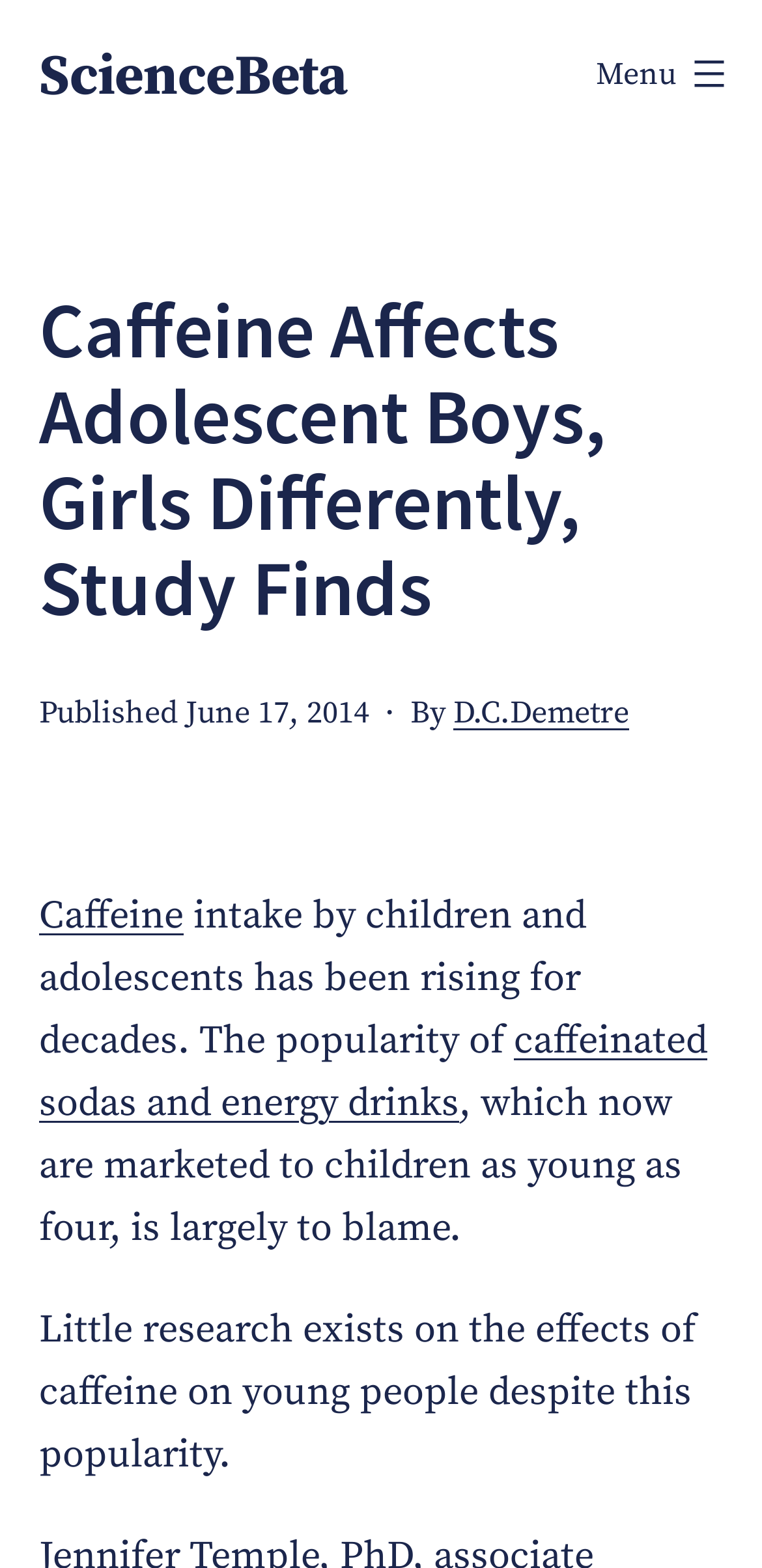What type of products are marketed to children as young as four?
Give a single word or phrase answer based on the content of the image.

Caffeinated sodas and energy drinks